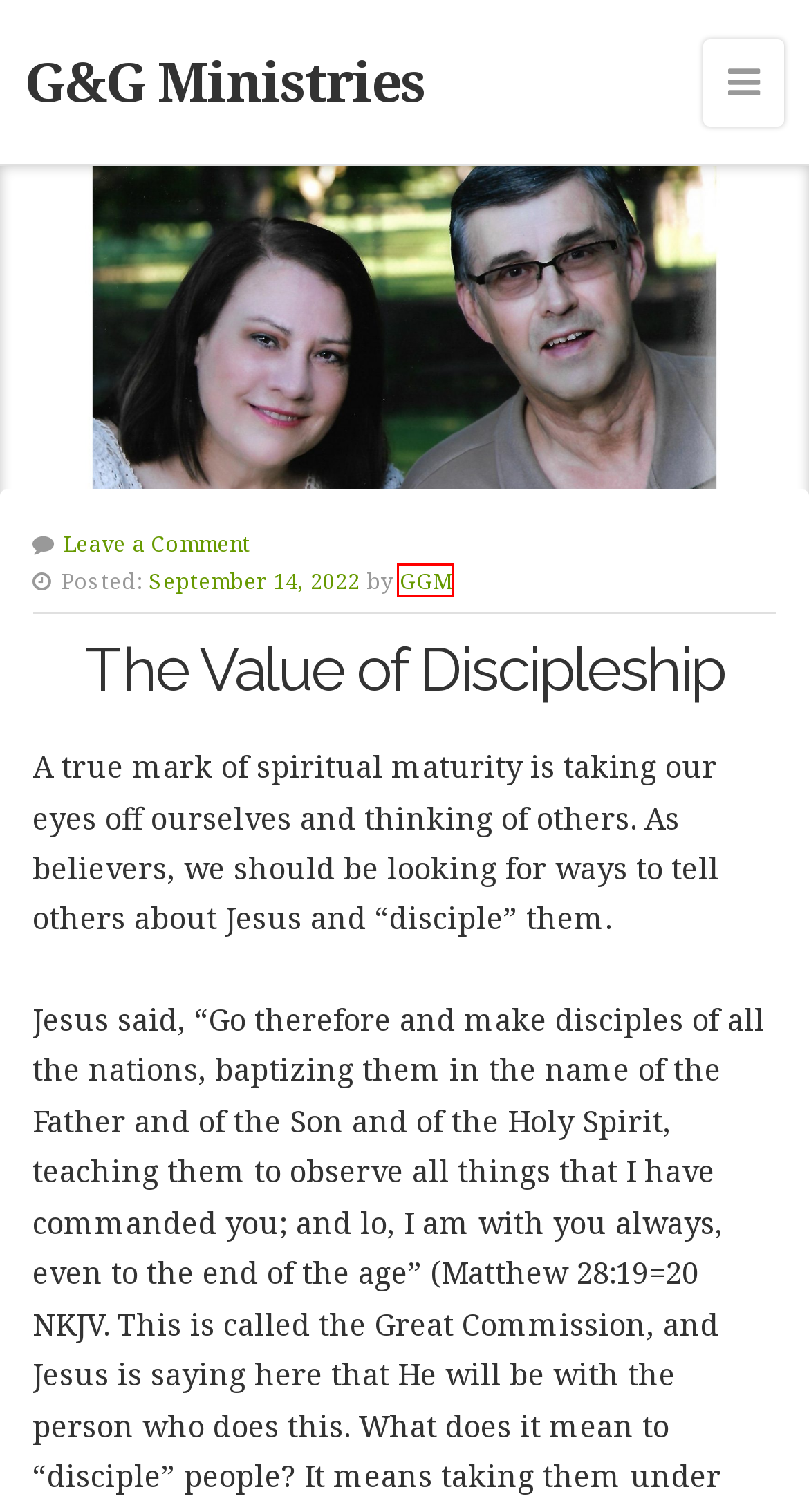Given a screenshot of a webpage with a red bounding box around an element, choose the most appropriate webpage description for the new page displayed after clicking the element within the bounding box. Here are the candidates:
A. July 2017 – G&G Ministries
B. G&G Ministries – Sharing Christ's Love
C. GGM – G&G Ministries
D. January 2018 – G&G Ministries
E. January 2020 – G&G Ministries
F. 1xbet sur Android
G. A Sure Foundation – G&G Ministries
H. Do You Have Room for Jesus? – G&G Ministries

C